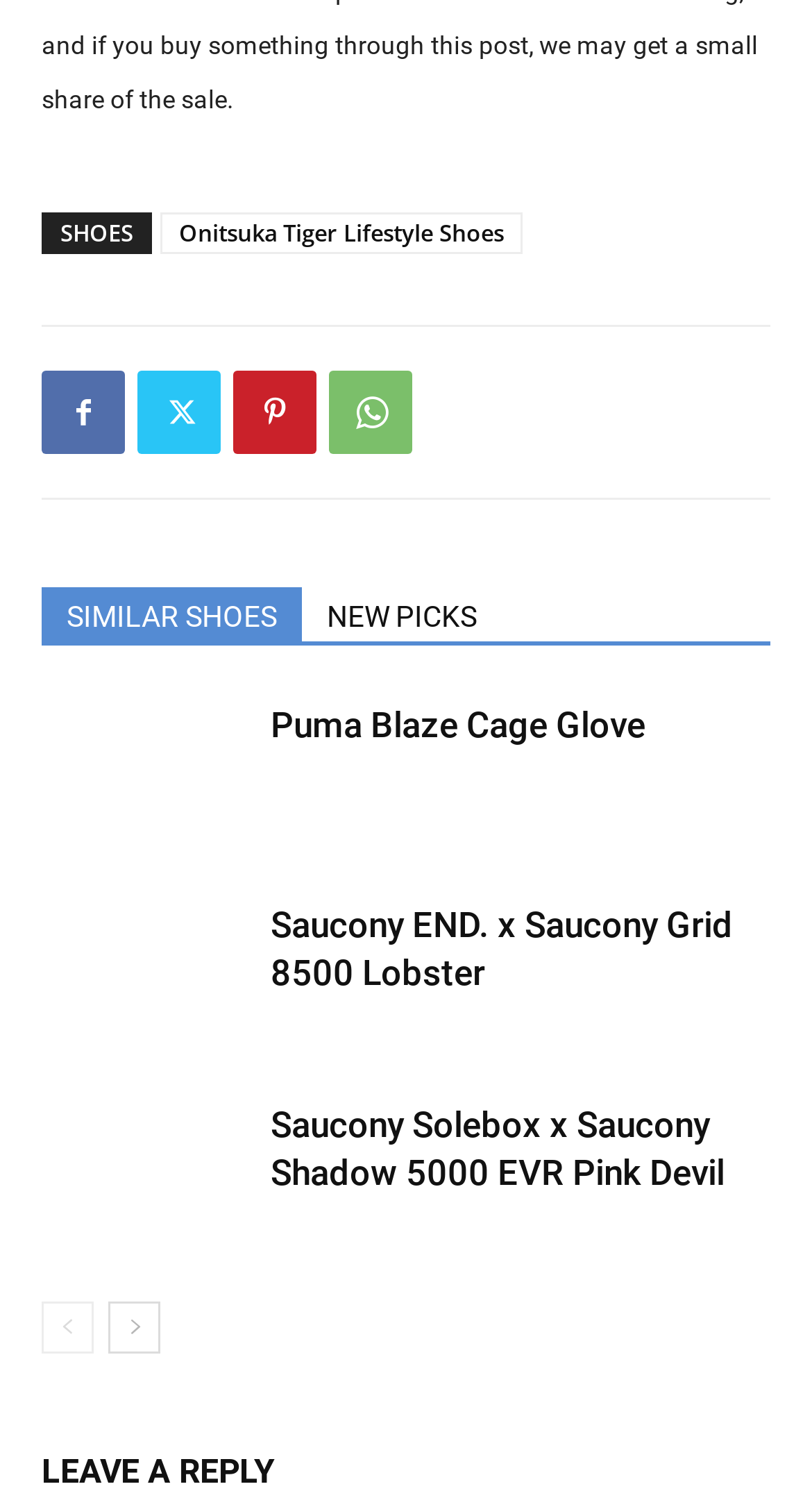What is the brand of the first shoe displayed on the page?
Give a thorough and detailed response to the question.

The first shoe displayed on the page is the Puma Blaze Cage Glove, which is indicated by the link and image at the top of the page.